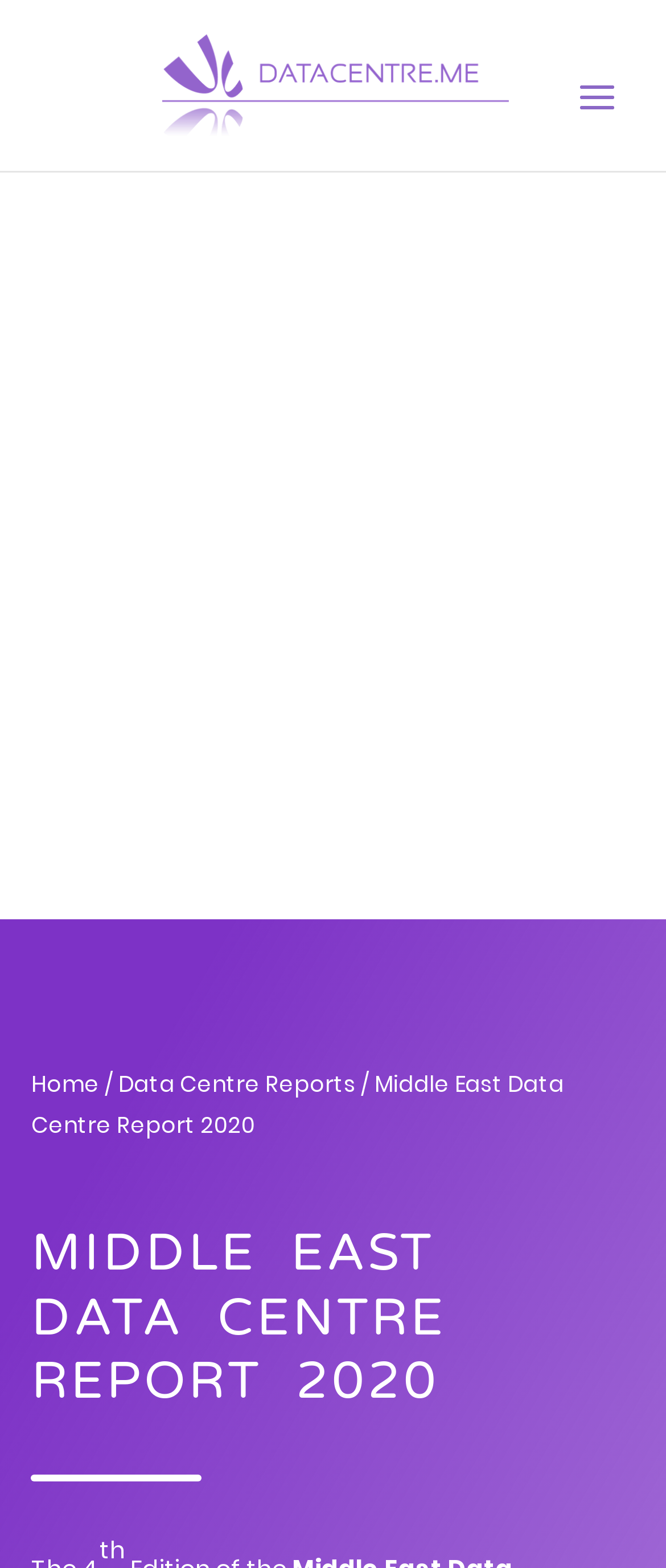Can you extract the headline from the webpage for me?

MIDDLE EAST DATA CENTRE REPORT 2020